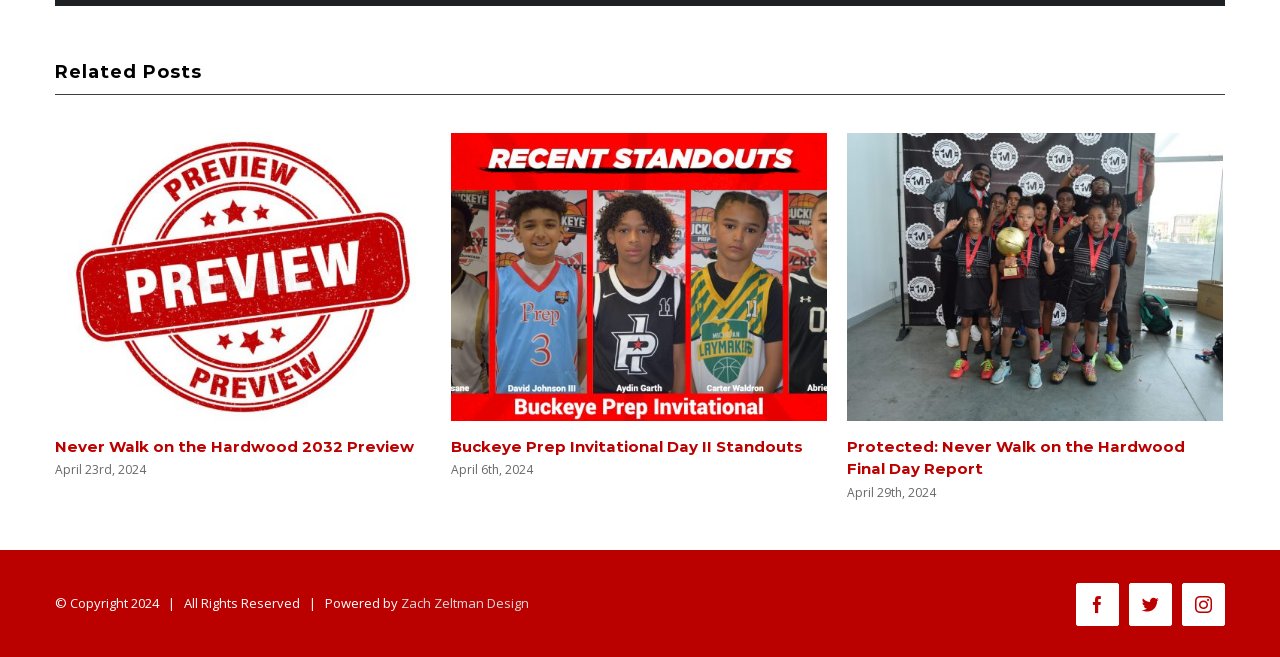Find the bounding box coordinates for the HTML element described in this sentence: "Gallery". Provide the coordinates as four float numbers between 0 and 1, in the format [left, top, right, bottom].

[0.52, 0.394, 0.548, 0.448]